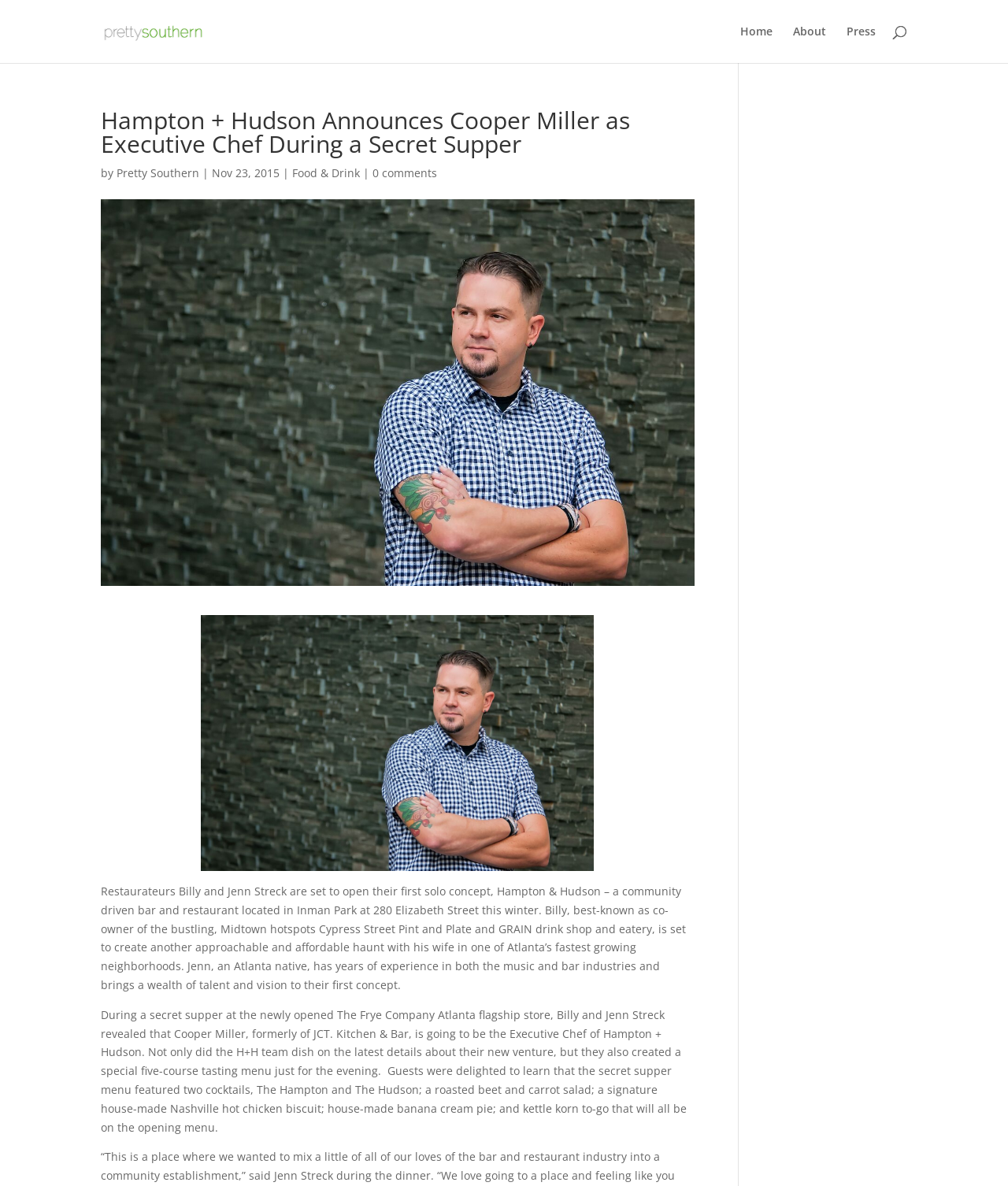Identify the bounding box coordinates for the UI element described as: "Food & Drink".

[0.29, 0.139, 0.357, 0.152]